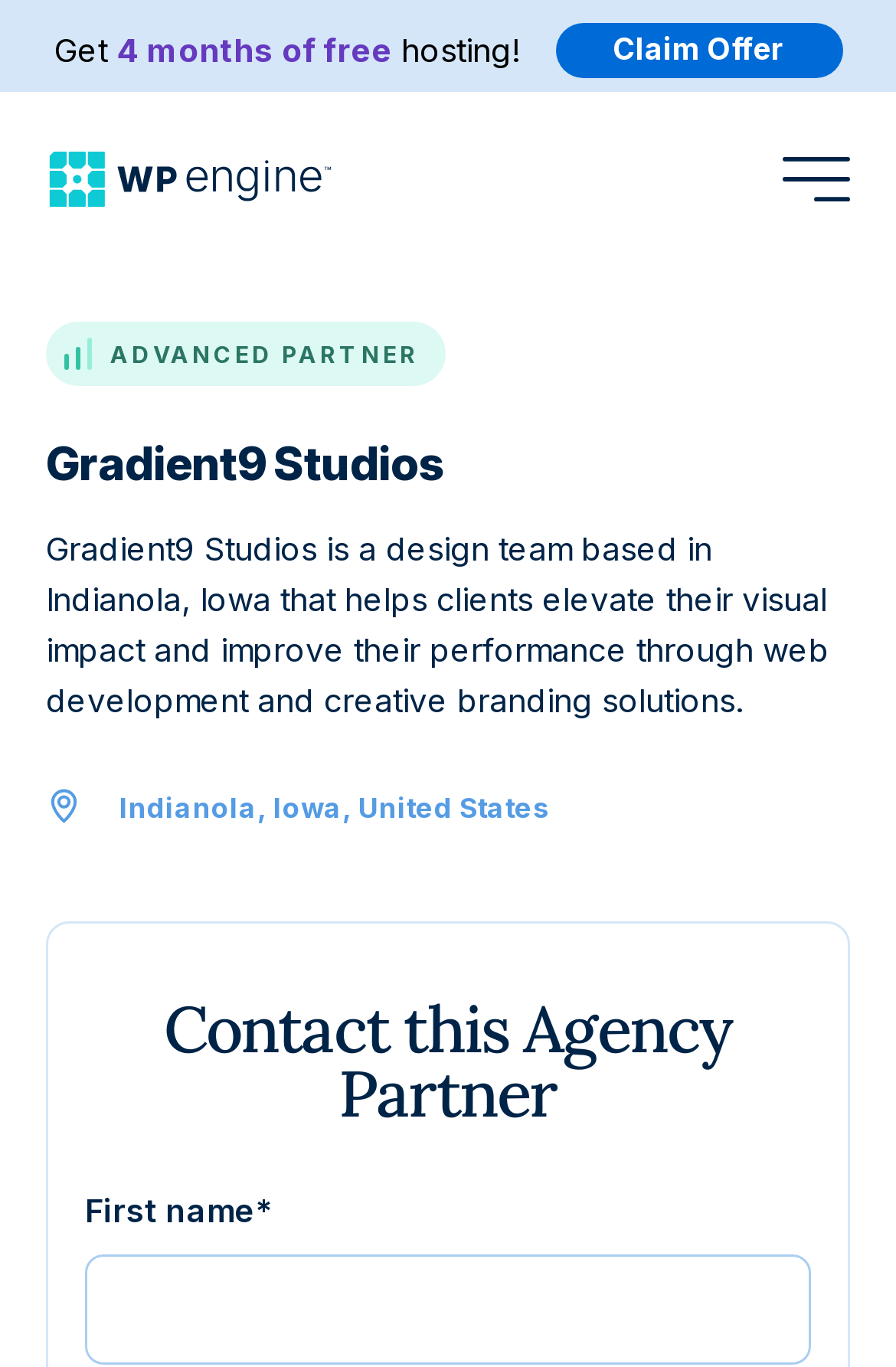Generate a comprehensive description of the webpage content.

The webpage is about Gradient9 Studios, a design team based in Indianola, Iowa, that offers web development and creative branding solutions. At the top, there is a promotional banner that reads "Get 4 months of free hosting!" with a "Claim Offer" link next to it. 

On the top-left corner, there is a logo of WP Engine, accompanied by a "Home" link. Below the logo, there is a button to open a menu. On the top-right corner, there is another button with an icon to open a menu.

The main content of the webpage is divided into two sections. The first section has a heading that reads "Gradient9 Studios" and a brief description of the company. Below the description, there is an image, followed by the company's location, "Indianola, Iowa, United States".

The second section has a heading that reads "Contact this Agency Partner" and a form to fill out. The form has a field to enter the first name, marked as required, and other fields that are not visible in the screenshot.

There are three images on the webpage, one of which is an icon, and the other two are decorative or represent the company.